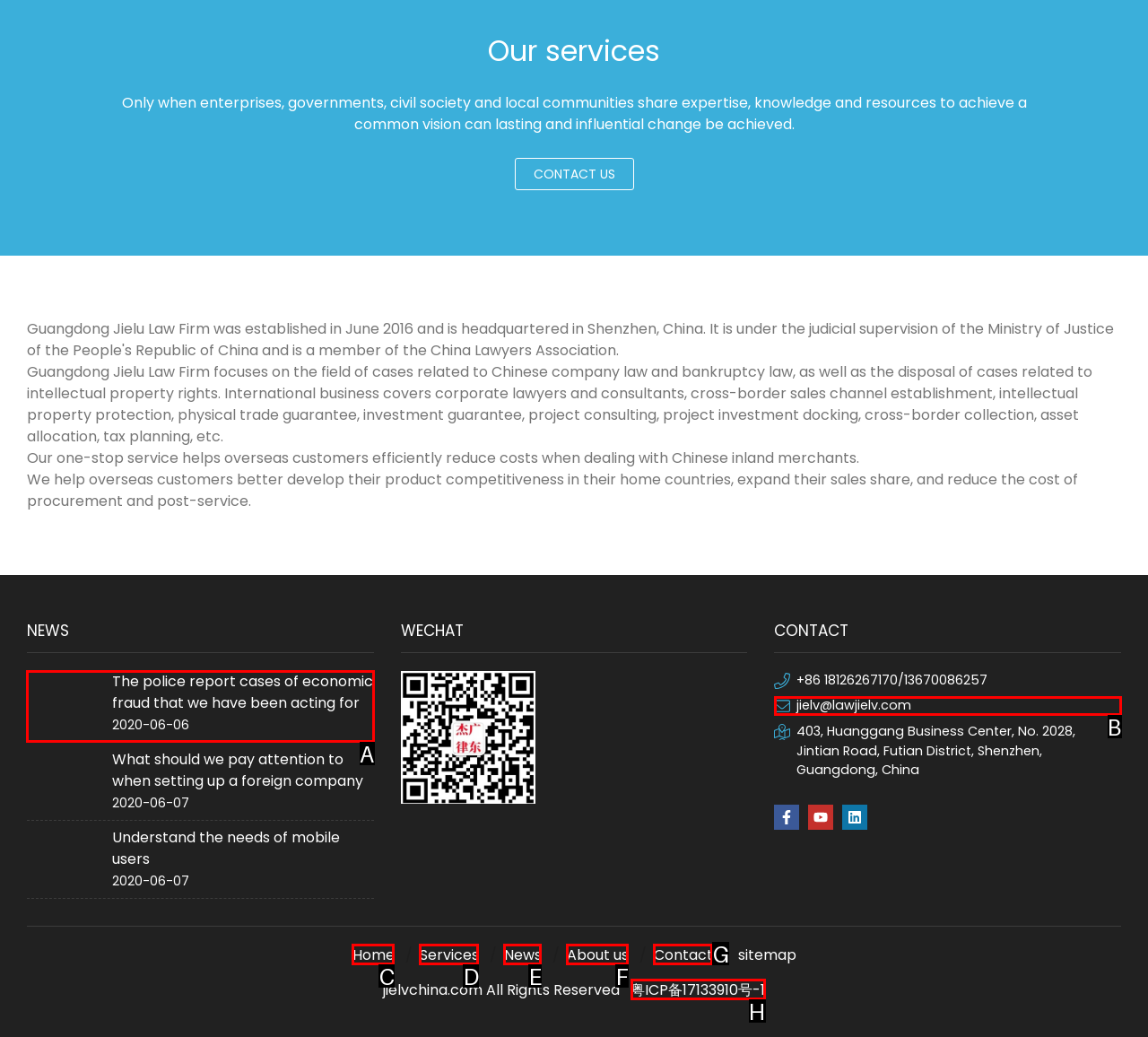Tell me the letter of the UI element to click in order to accomplish the following task: Read the news about economic fraud
Answer with the letter of the chosen option from the given choices directly.

A